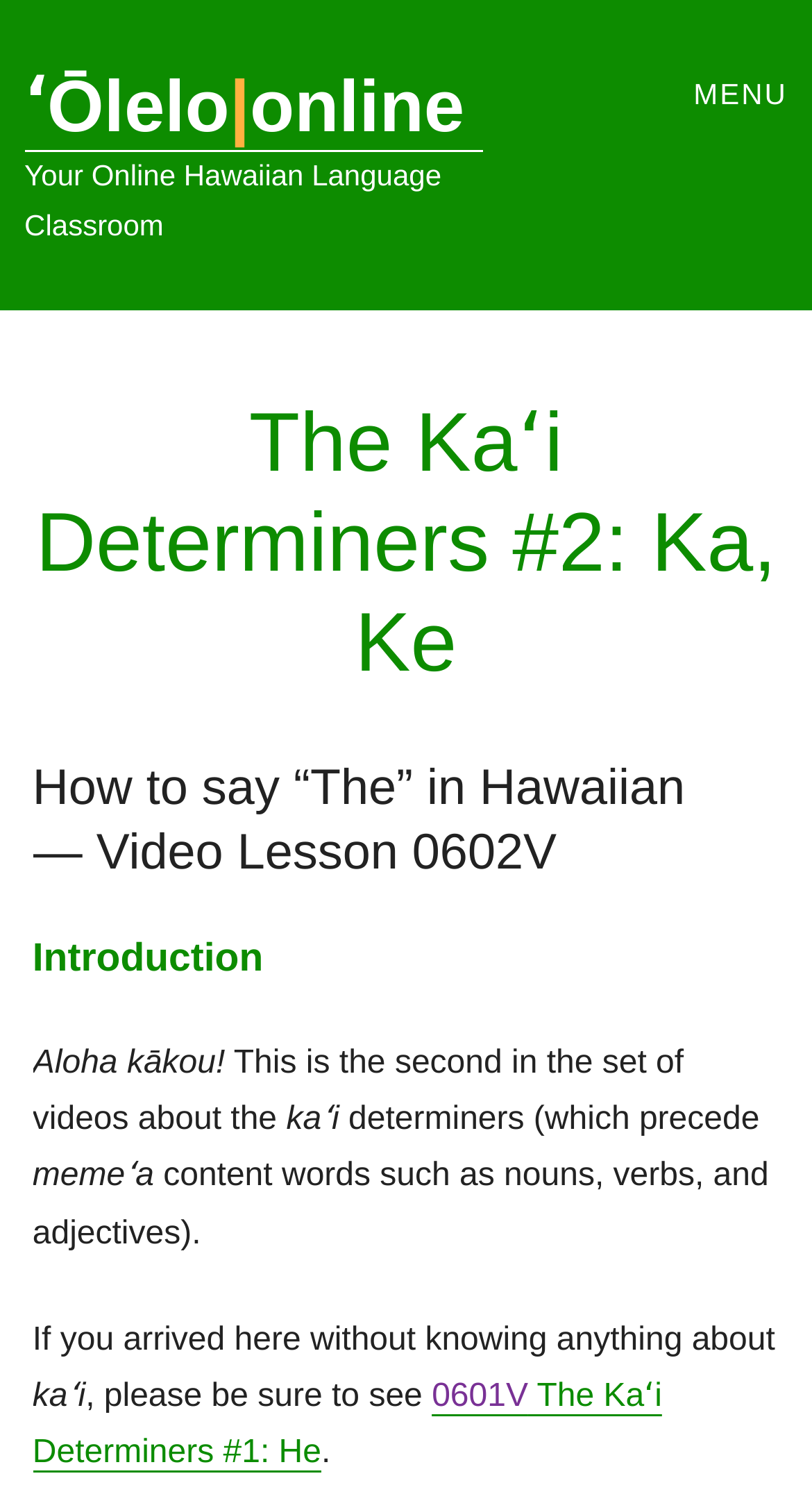What is the greeting at the beginning of the lesson?
Refer to the image and provide a detailed answer to the question.

I found the answer by looking at the static text element with the bounding box coordinates [0.04, 0.697, 0.277, 0.72], which contains the text 'Aloha kākou!'.